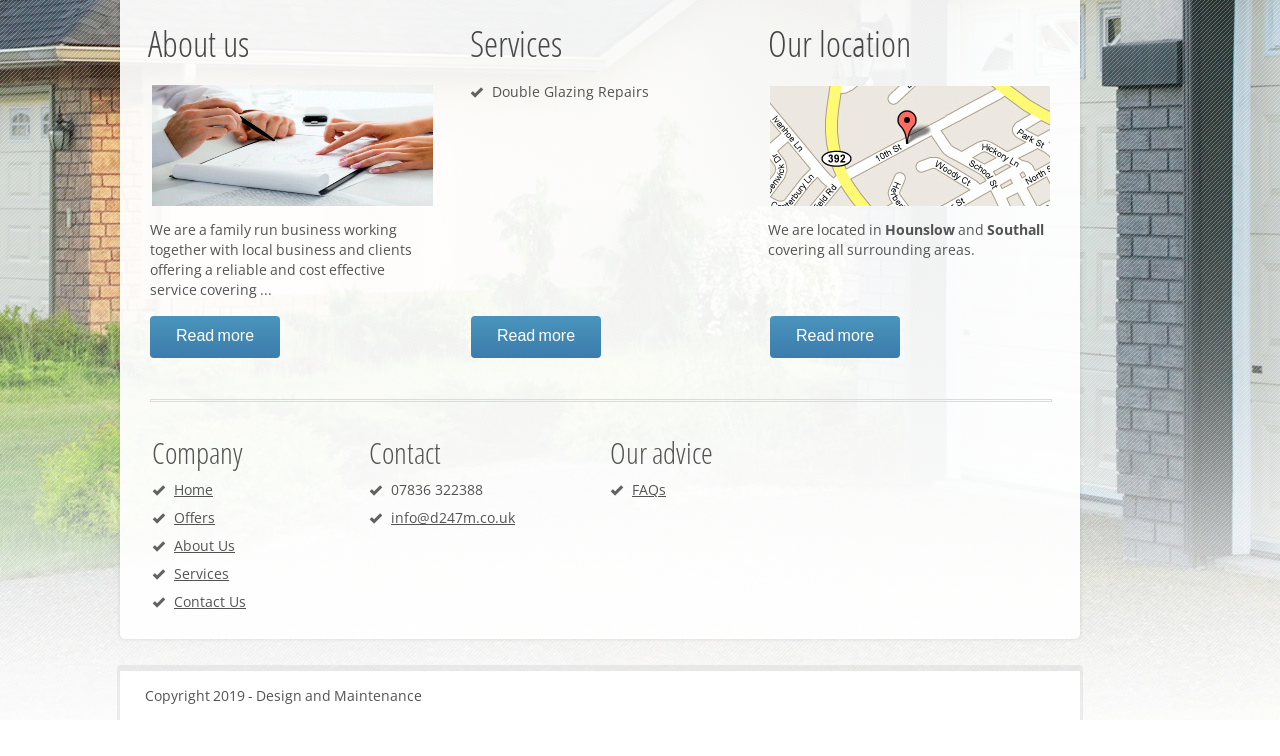Where is the business located?
Provide a thorough and detailed answer to the question.

The webpage mentions that the business is located in 'Hounslow' and 'Southall', and also covers all surrounding areas.